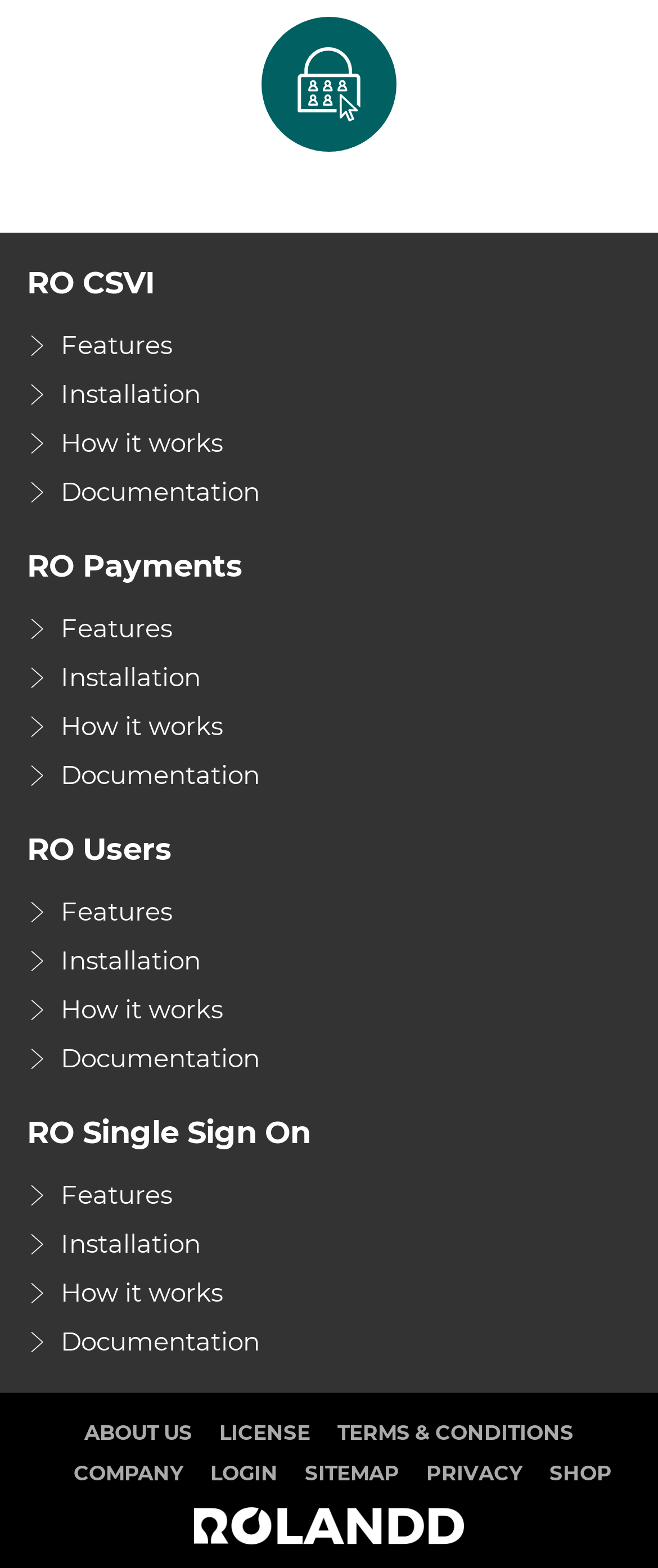From the webpage screenshot, predict the bounding box coordinates (top-left x, top-left y, bottom-right x, bottom-right y) for the UI element described here: How it works

[0.041, 0.448, 0.338, 0.479]